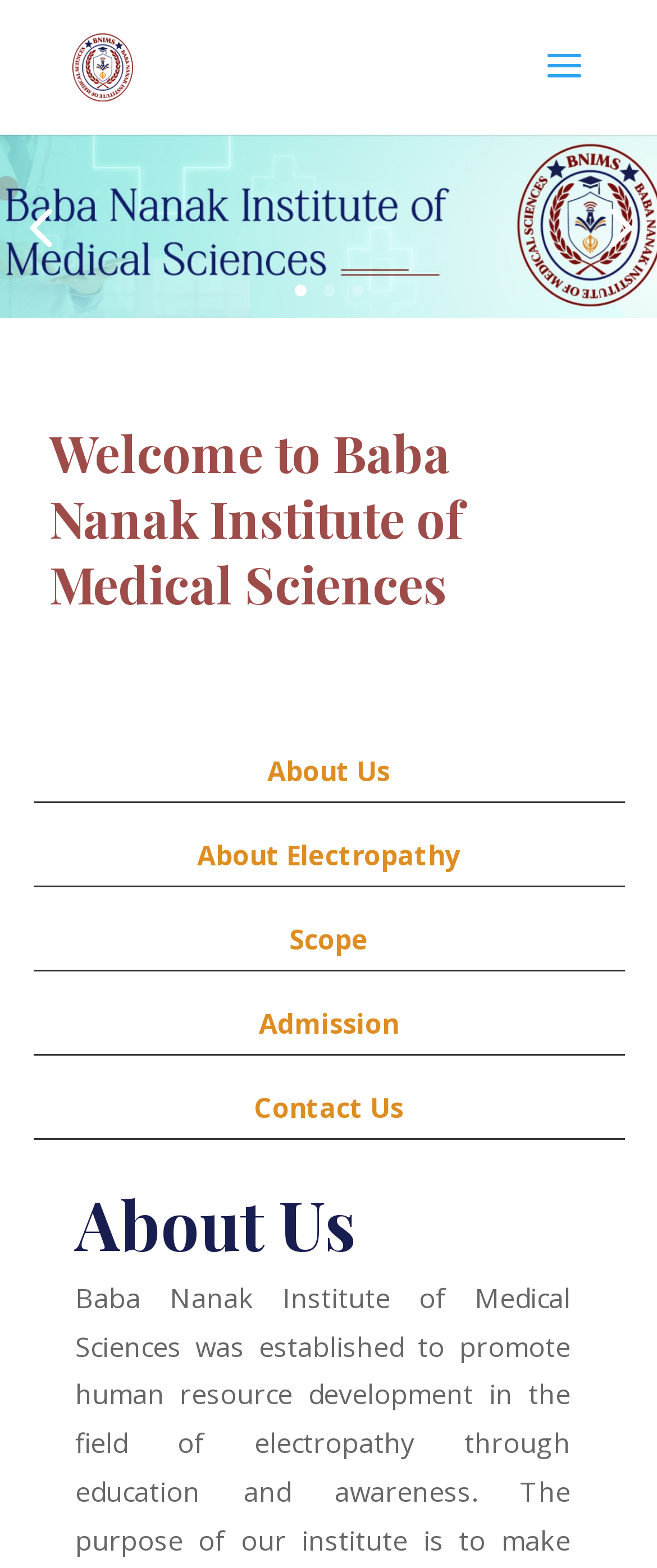What is the title of the first section on the page?
Look at the image and answer with only one word or phrase.

Welcome to Baba Nanak Institute of Medical Sciences